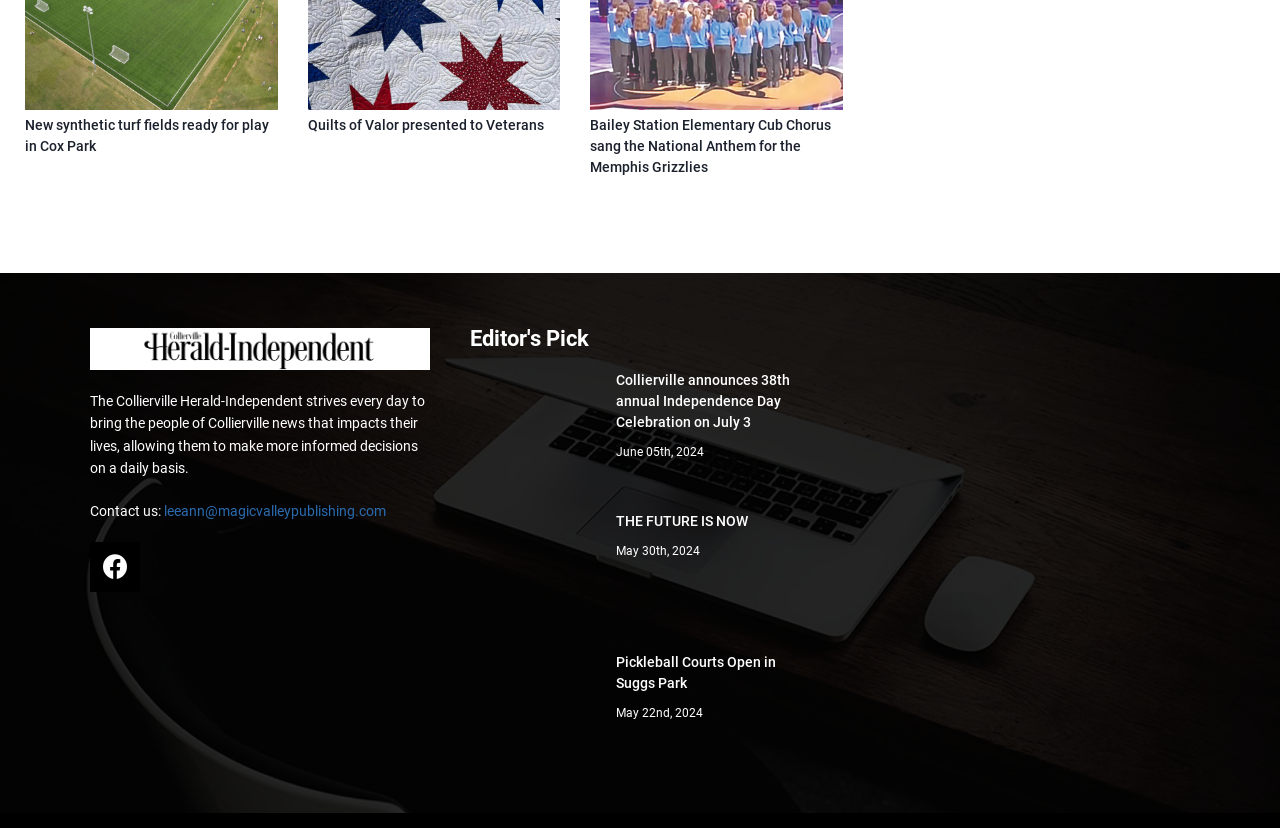Determine the bounding box for the UI element that matches this description: "Facebook".

[0.07, 0.655, 0.109, 0.715]